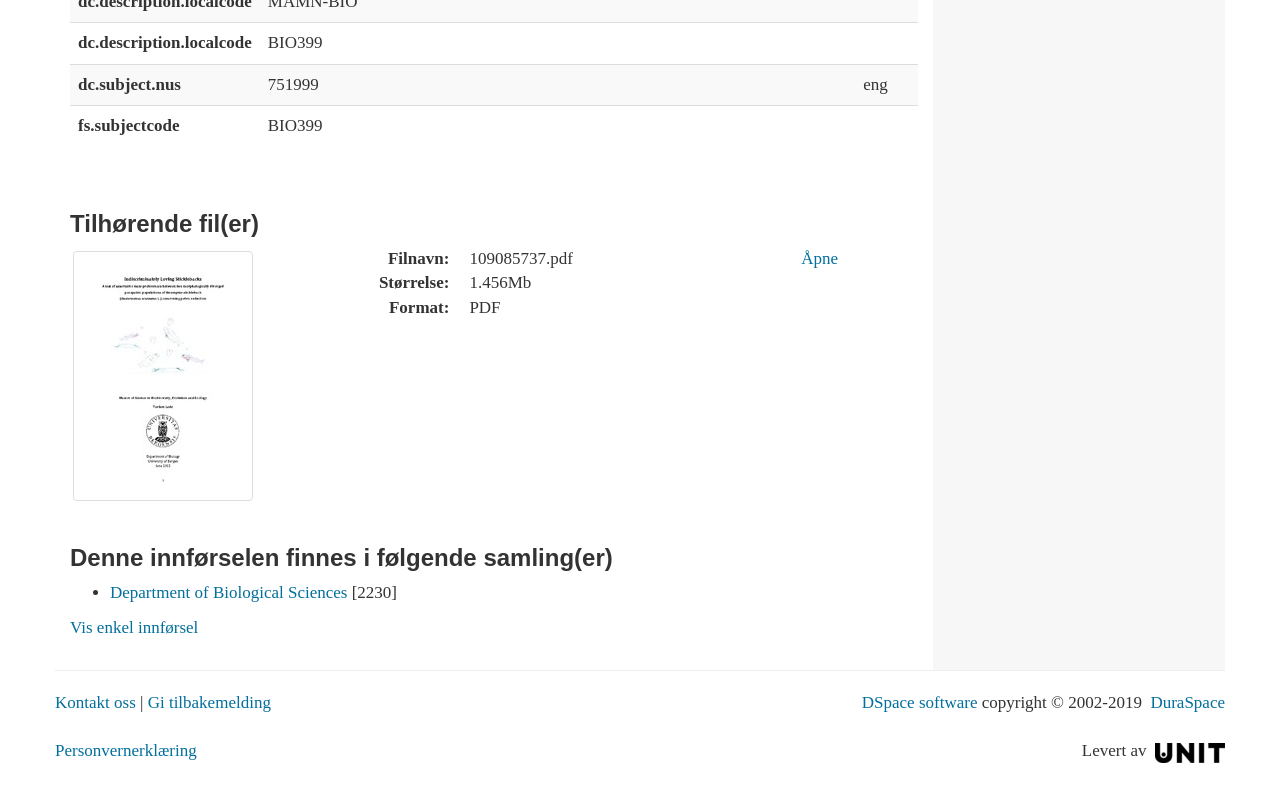Provide a one-word or short-phrase answer to the question:
What is the size of the file 109085737.pdf?

1.456Mb